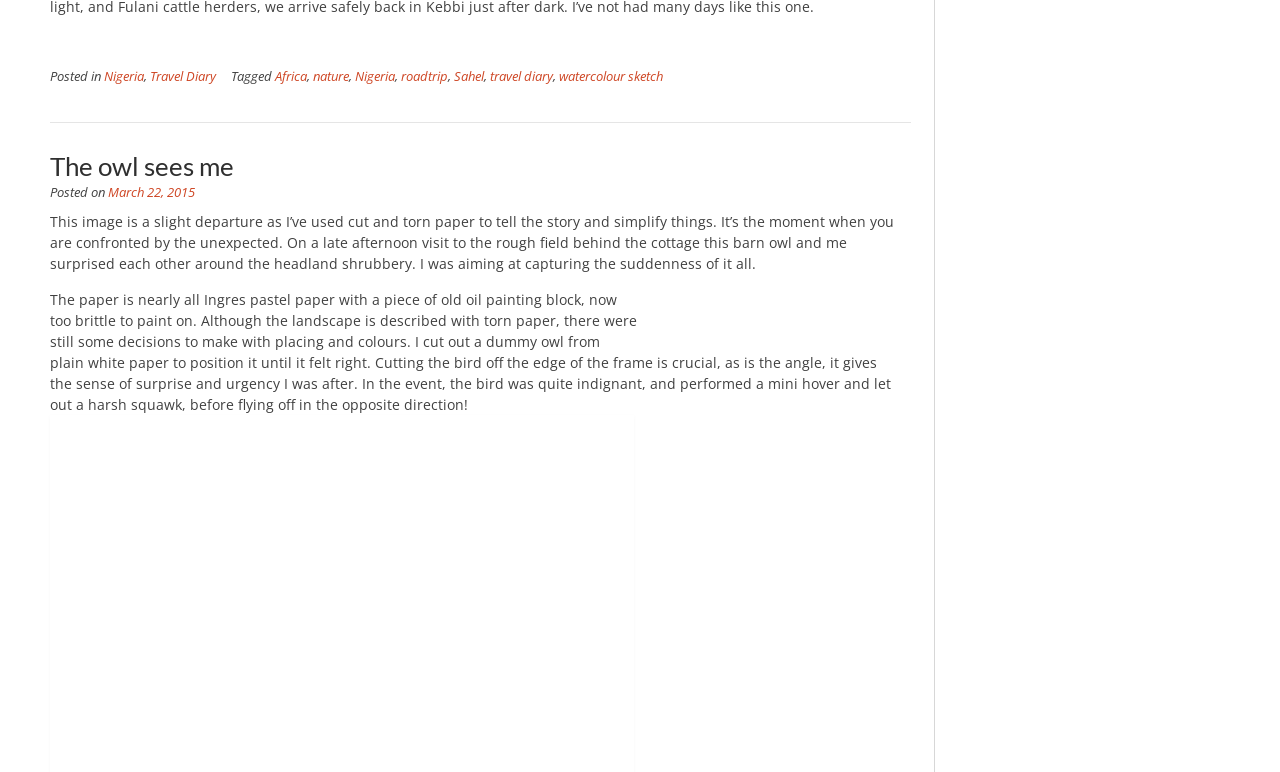What is the bird species mentioned in the post?
Please use the image to deliver a detailed and complete answer.

In the main content section, I found a paragraph of text that describes an encounter between the author and a bird, specifically mentioning a 'barn owl'.